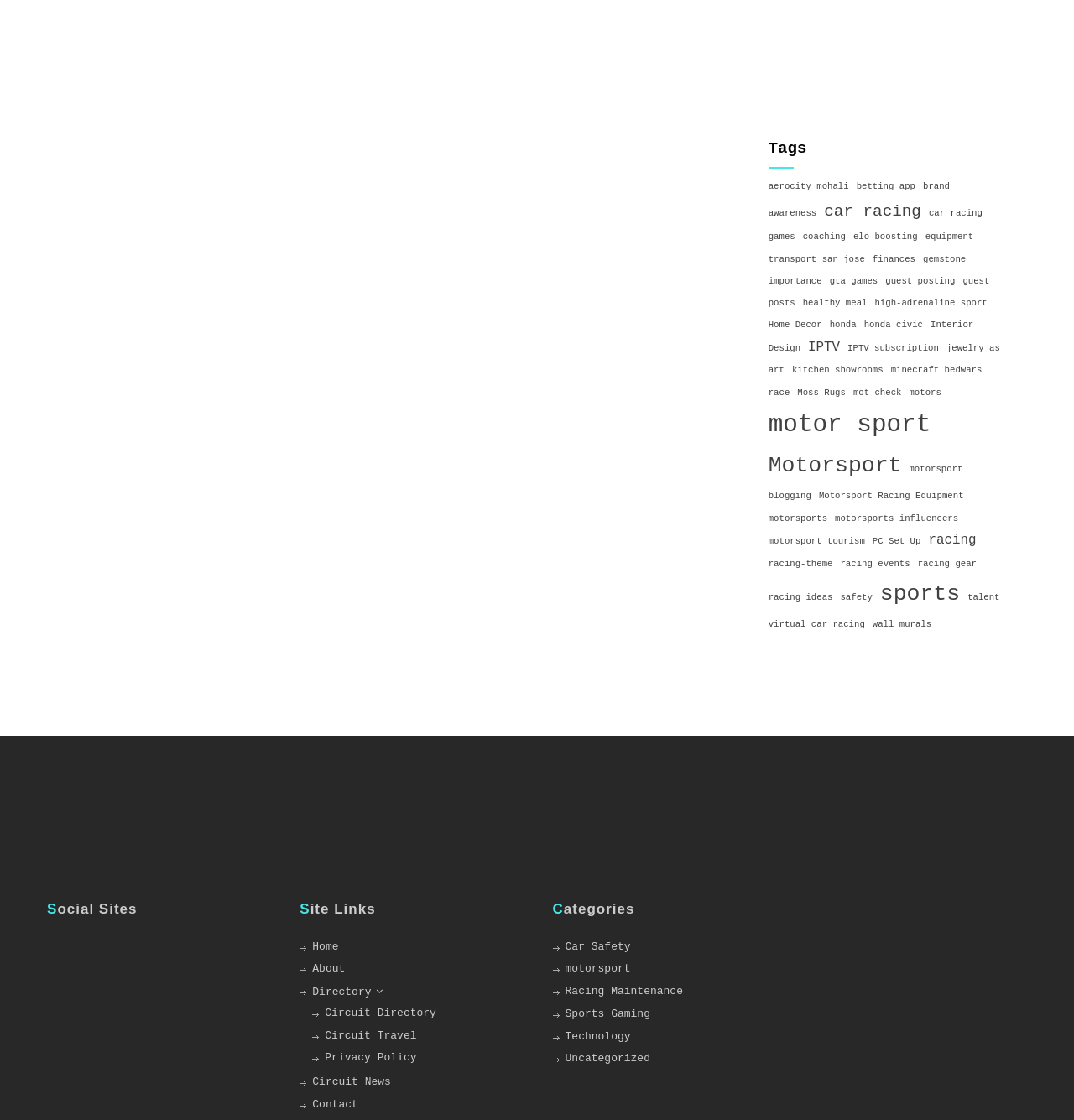Please pinpoint the bounding box coordinates for the region I should click to adhere to this instruction: "Click on 'aerocity mohali'".

[0.715, 0.162, 0.79, 0.171]